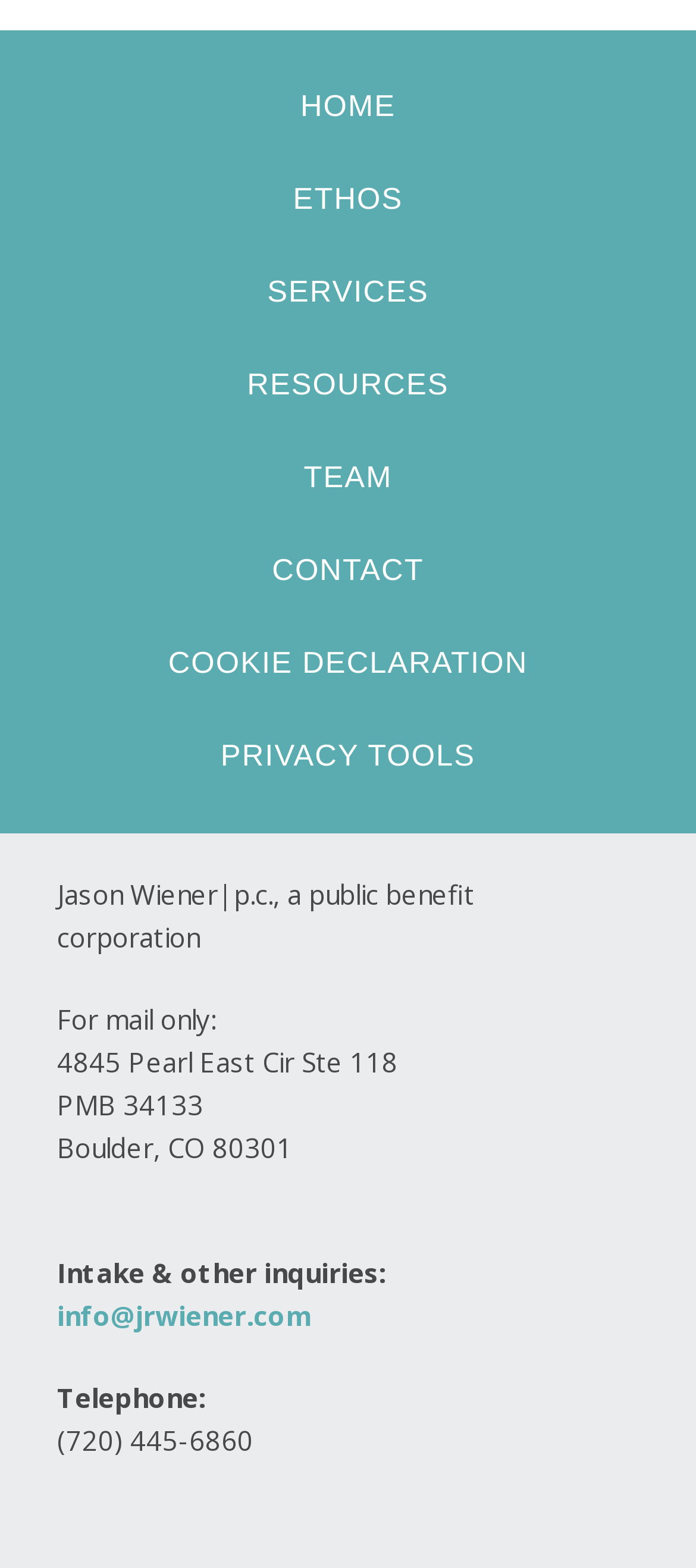Find the bounding box coordinates for the HTML element described as: "Cookie Declaration". The coordinates should consist of four float values between 0 and 1, i.e., [left, top, right, bottom].

[0.0, 0.394, 1.0, 0.453]